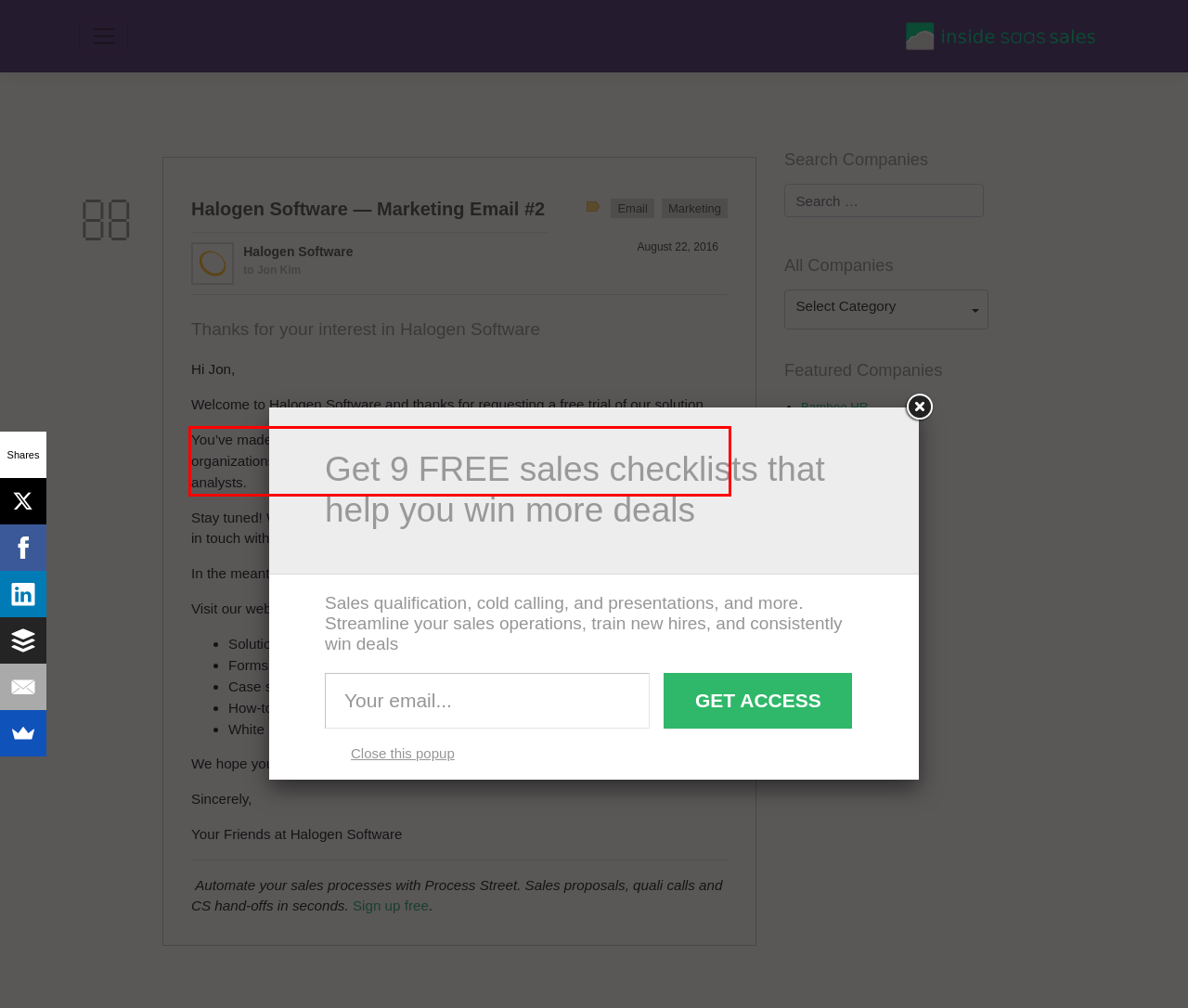You have a webpage screenshot with a red rectangle surrounding a UI element. Extract the text content from within this red bounding box.

You’ve made the right choice! Halogen Software is used by more than 2,100 organizations globally and has been ranked #1 in customer satisfaction by leading analysts.